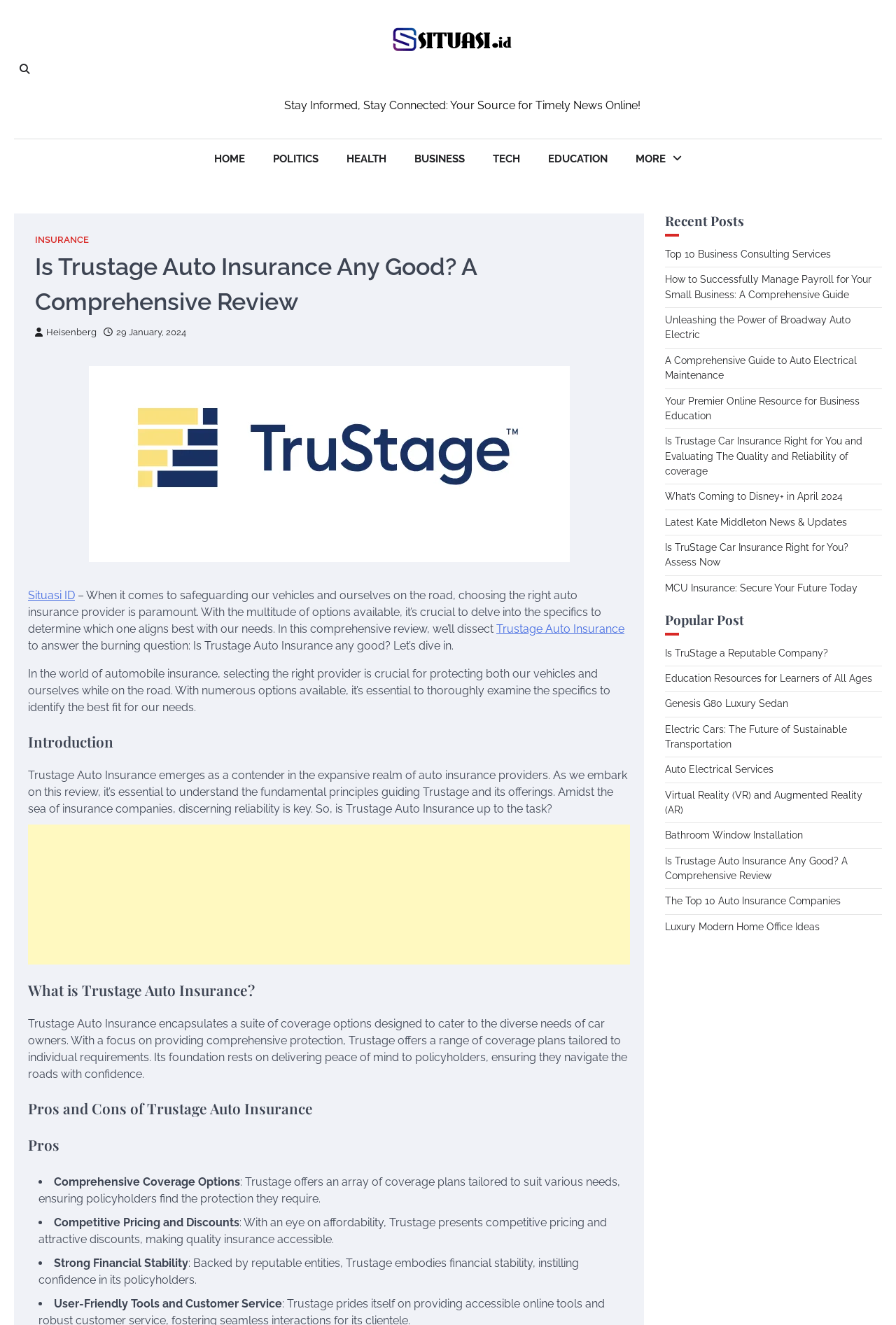Point out the bounding box coordinates of the section to click in order to follow this instruction: "Click on the 'Is Trustage Auto Insurance Any Good? A Comprehensive Review' link".

[0.031, 0.482, 0.506, 0.492]